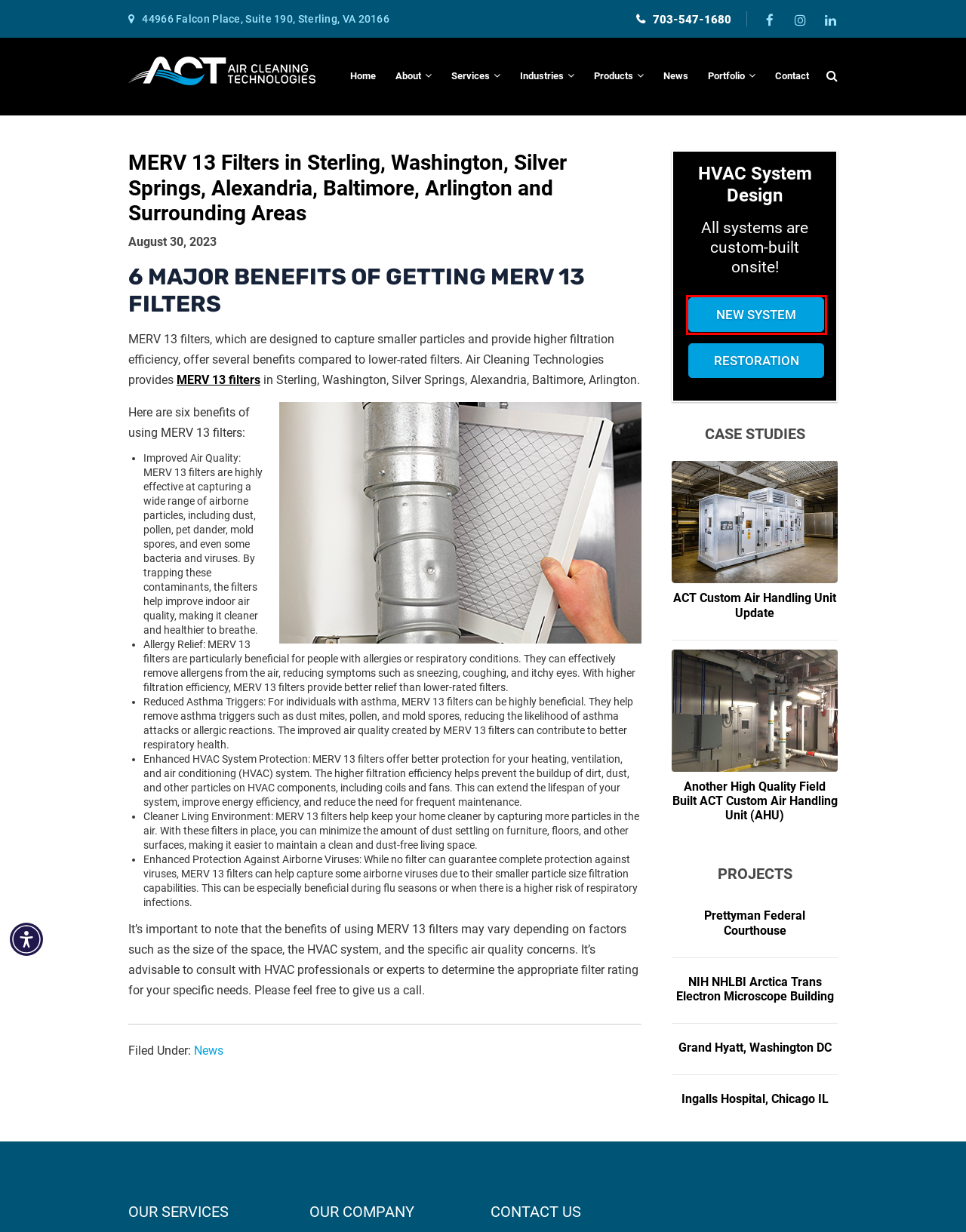Given a webpage screenshot with a red bounding box around a particular element, identify the best description of the new webpage that will appear after clicking on the element inside the red bounding box. Here are the candidates:
A. NIH NHLBI Arctica Trans Electron Microscope Building
B. Washington DC, Air Handler Repairs and Air Handler Maintenance Services
C. Air Duct Sanitizer in Arlington VA, Falls Church VA, Reston, Sterling VA
D. Grand Hyatt, Washington DC
E. ACT Custom Air Handling Unit Update
F. HVAC System Restoration in Alexandria VA, Falls Church VA, Reston, Sterling VA
G. Gaithersburg MD, Air Handler Repairs, Cooling Tower Repair and Cleaning
H. Ingalls Hospital, Chicago IL

F